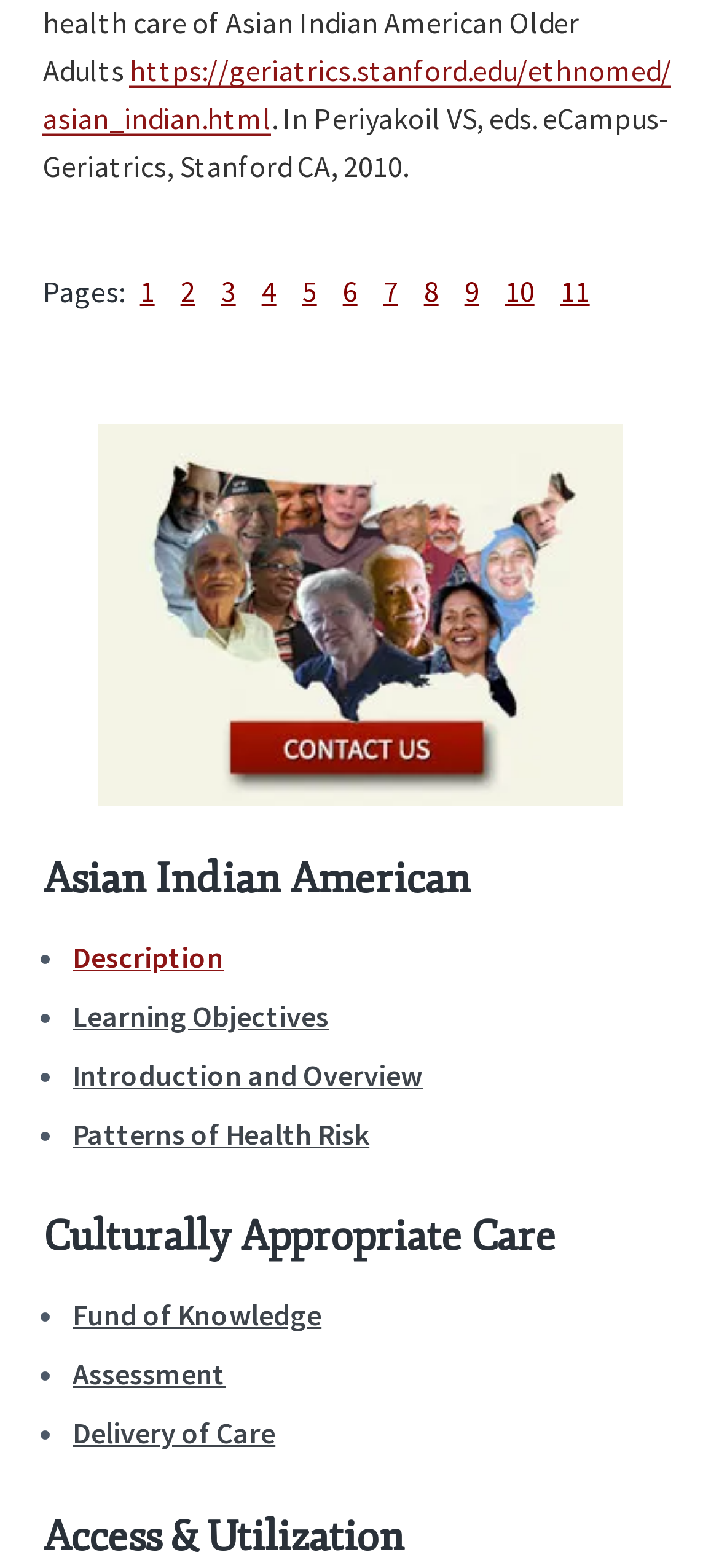How many links are there in the primary sidebar? Please answer the question using a single word or phrase based on the image.

1